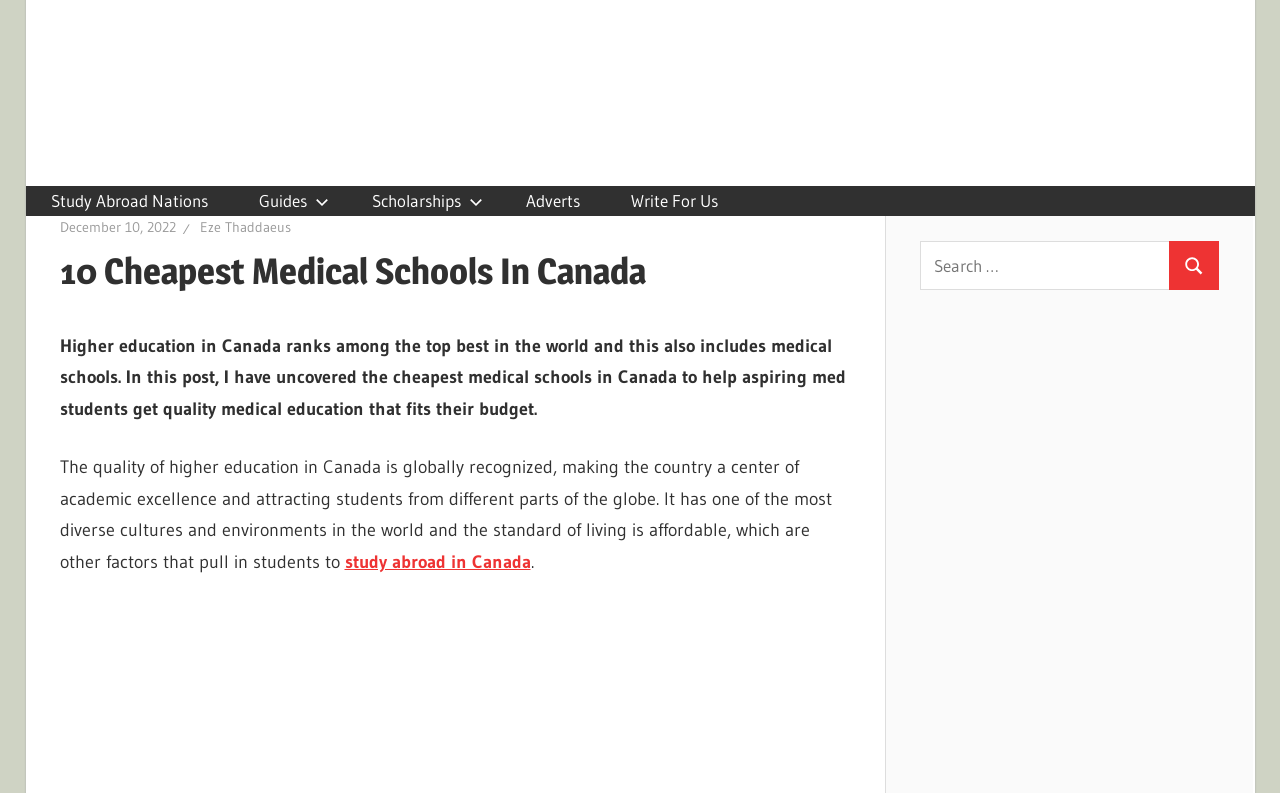Please find the bounding box coordinates of the clickable region needed to complete the following instruction: "Search for a keyword". The bounding box coordinates must consist of four float numbers between 0 and 1, i.e., [left, top, right, bottom].

[0.719, 0.304, 0.914, 0.366]